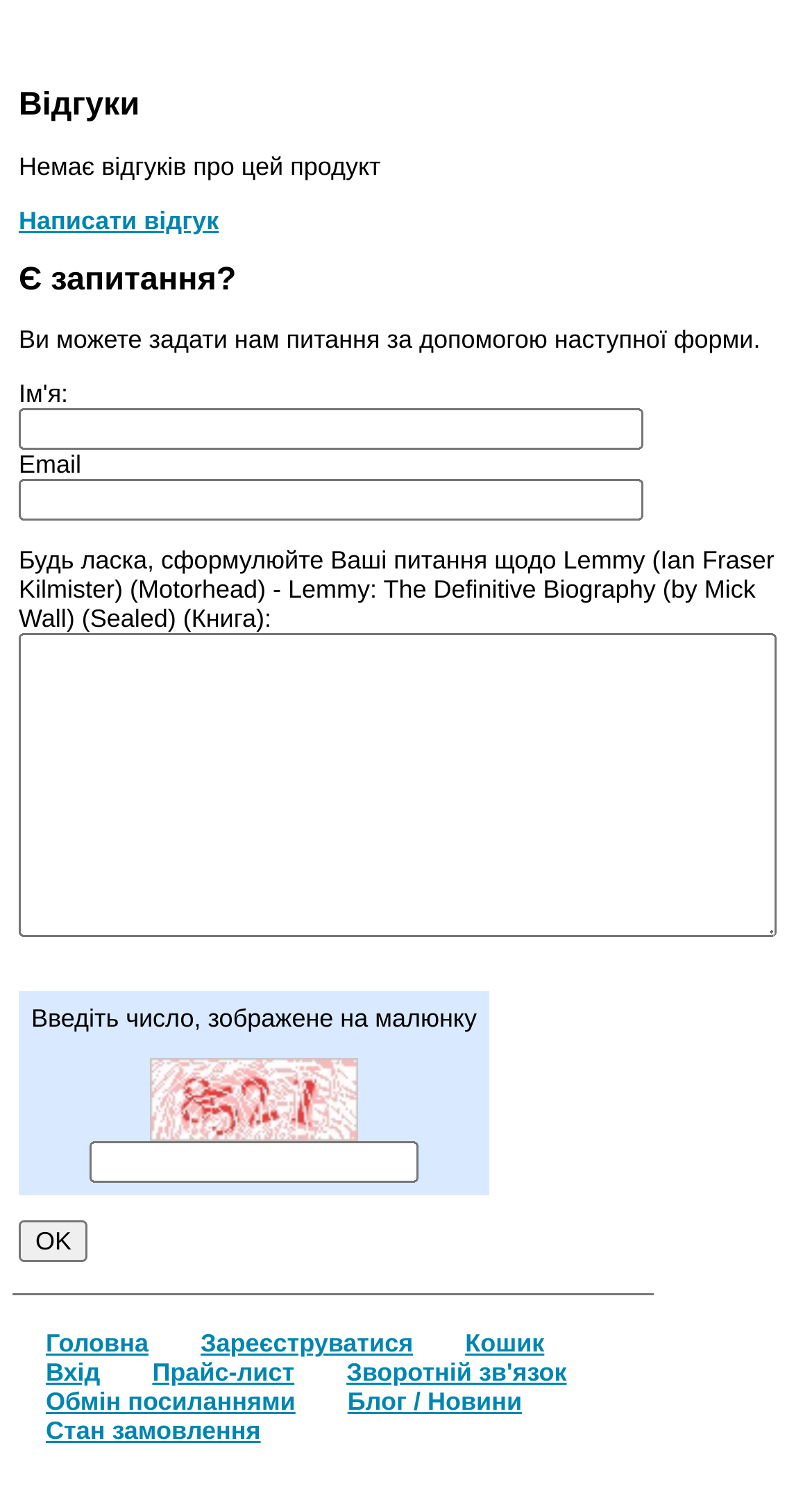Identify the bounding box coordinates of the element that should be clicked to fulfill this task: "Submit the form". The coordinates should be provided as four float numbers between 0 and 1, i.e., [left, top, right, bottom].

[0.023, 0.819, 0.109, 0.847]